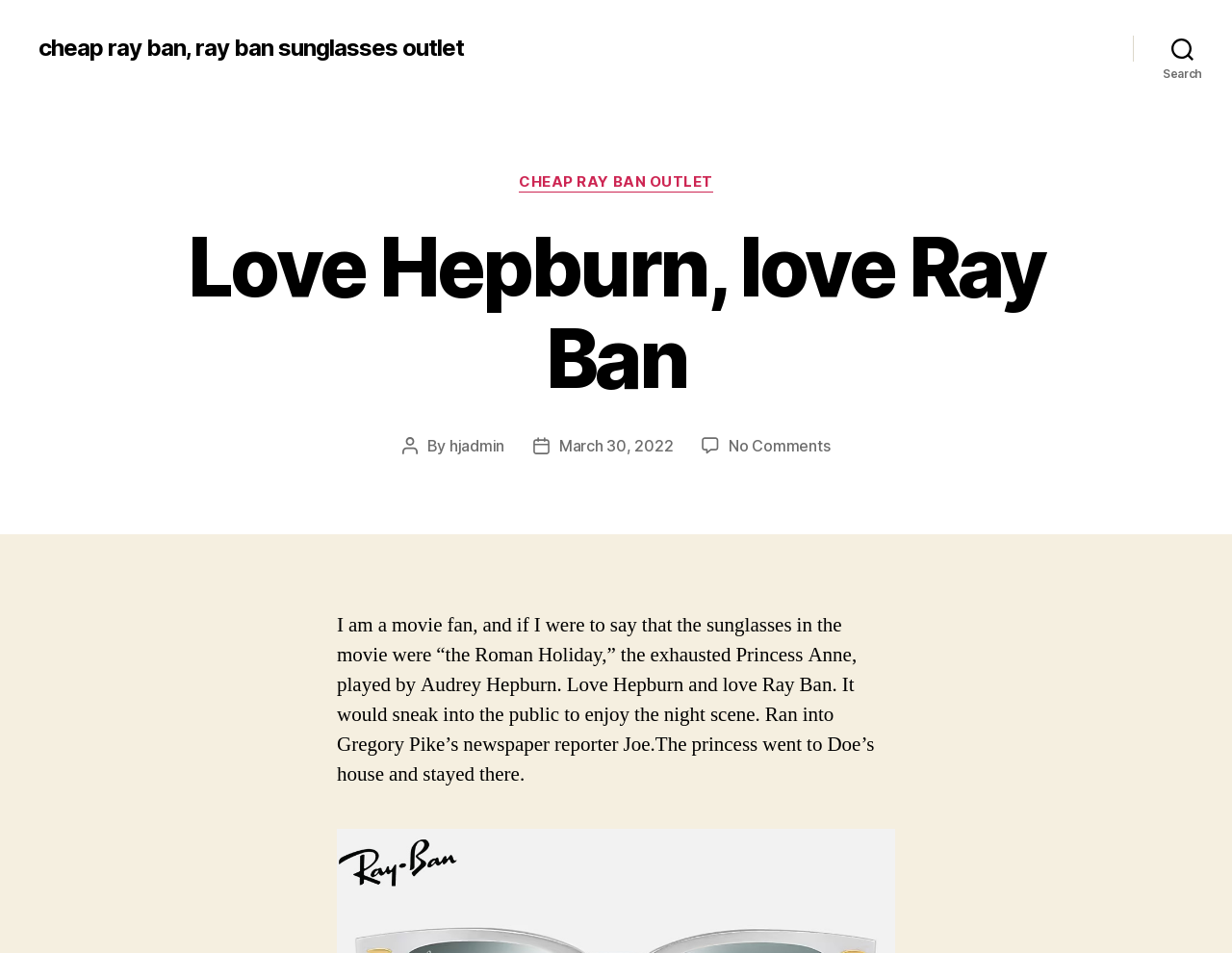Answer the question with a brief word or phrase:
What is the date of the post?

March 30, 2022